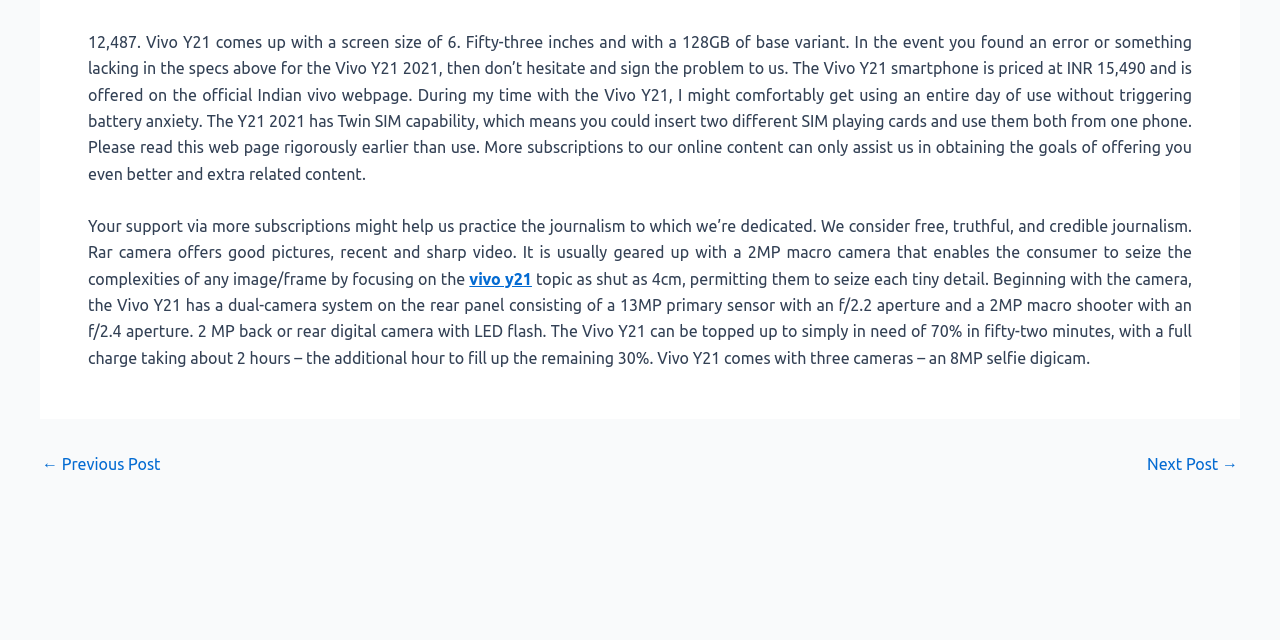Please find the bounding box for the following UI element description. Provide the coordinates in (top-left x, top-left y, bottom-right x, bottom-right y) format, with values between 0 and 1: vivo y21

[0.367, 0.421, 0.416, 0.449]